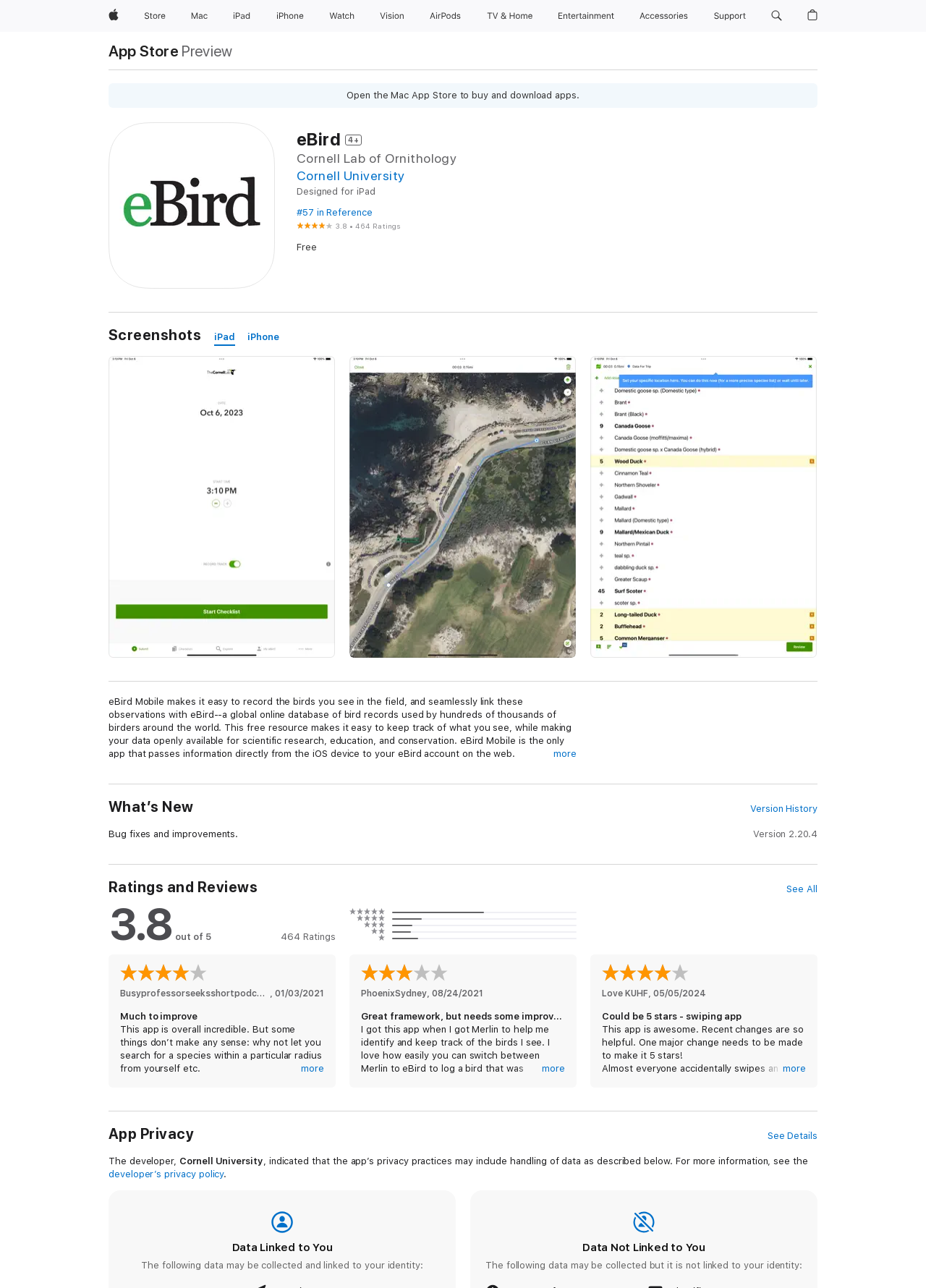Locate the bounding box coordinates of the area where you should click to accomplish the instruction: "View iPad screenshots".

[0.231, 0.256, 0.254, 0.269]